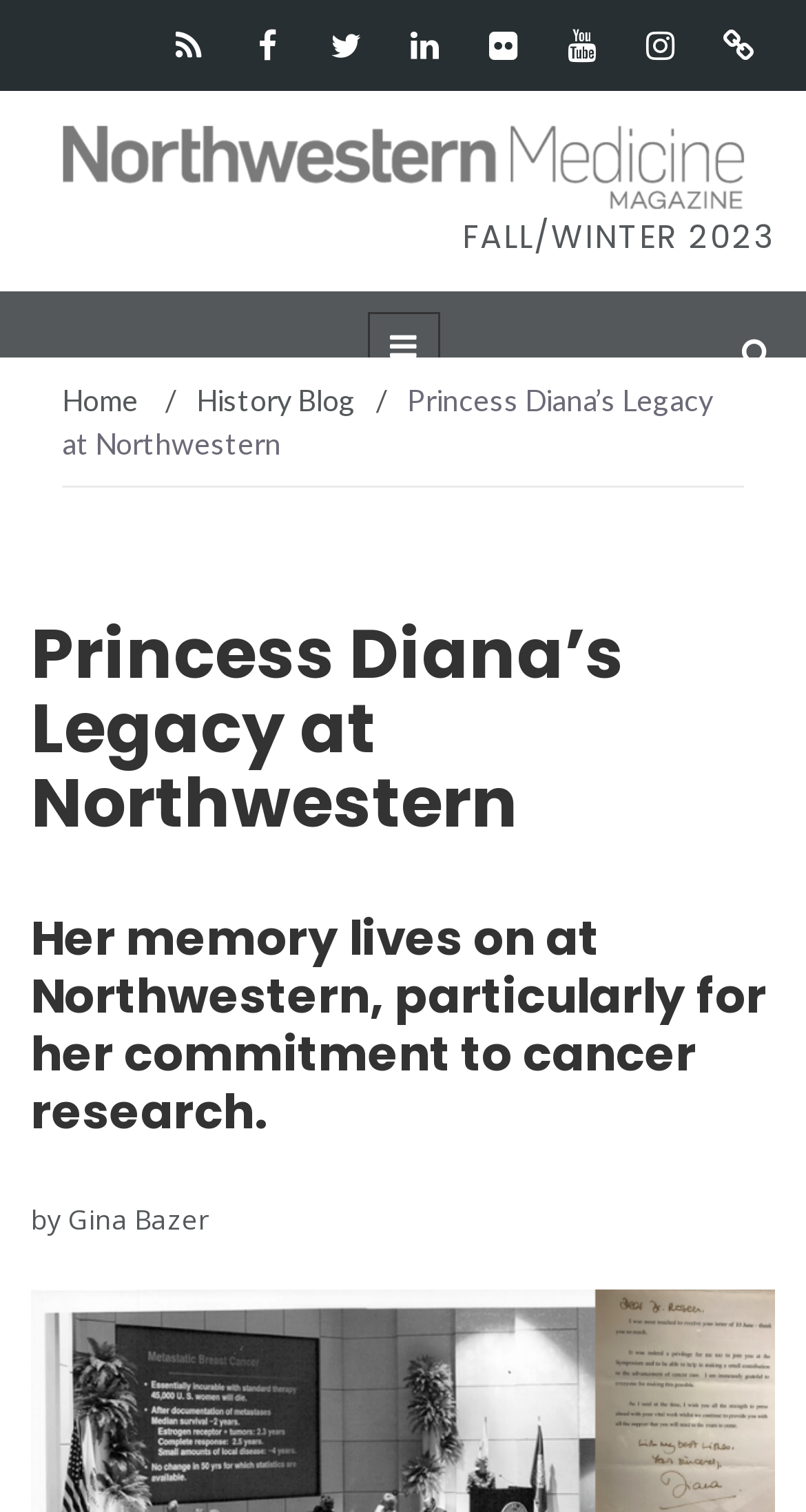Answer the following inquiry with a single word or phrase:
What is the topic of the article?

Princess Diana's Legacy